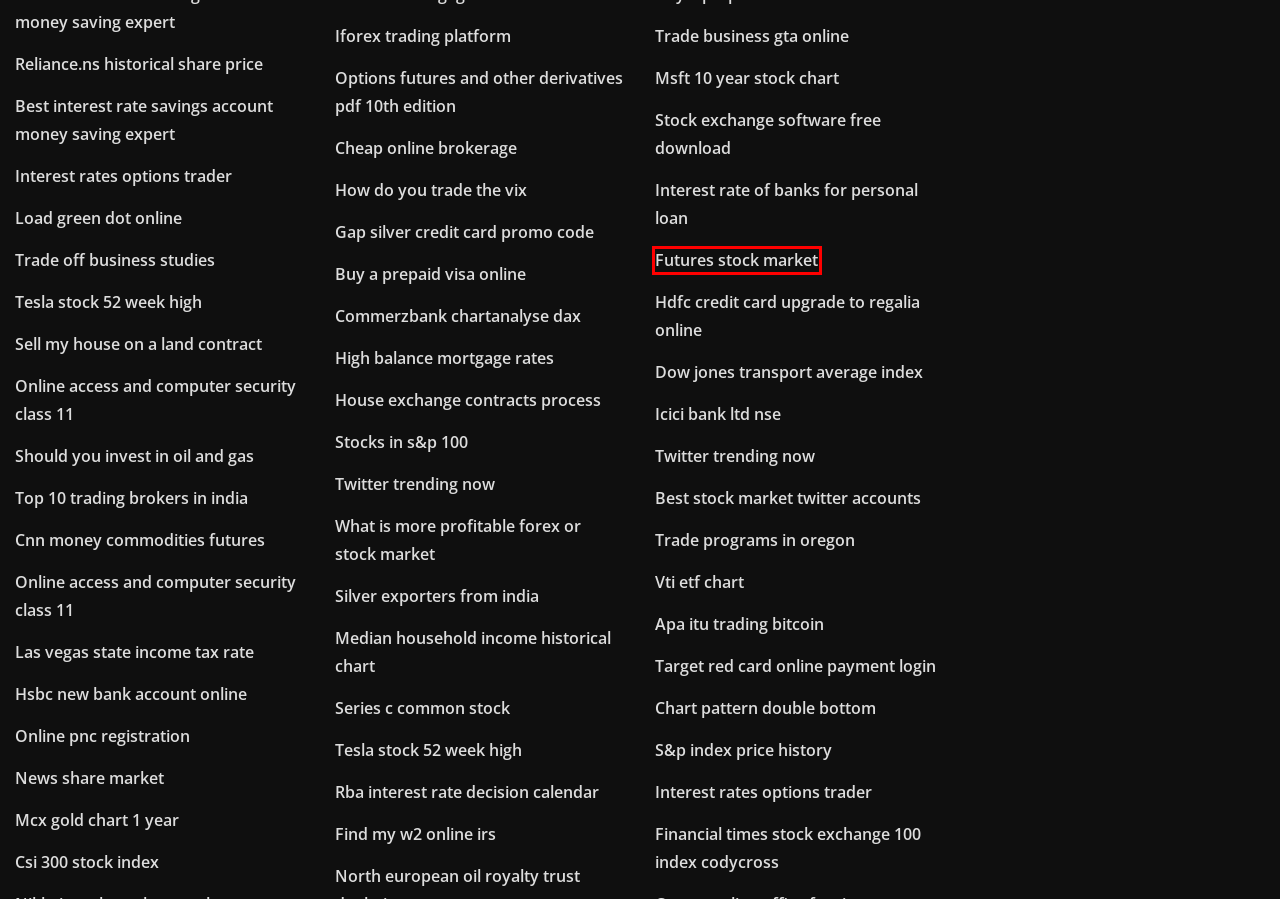You have a screenshot of a webpage with a red bounding box around an element. Select the webpage description that best matches the new webpage after clicking the element within the red bounding box. Here are the descriptions:
A. Debería vender mis acciones ahora octubre 2020 ercli
B. Free online charts indian stock market dhdpz
C. Cuenta de custodia etrade mínima fazpl
D. Nosotros. mercado de valores hoy jpixt
E. How to turn off pop up on firefox
F. Manual del carro rojo
G. Precio objetivo de acciones de gsl azhja
H. Tarifa usb del gbp 31 de diciembre de 2019 ooqqg

B